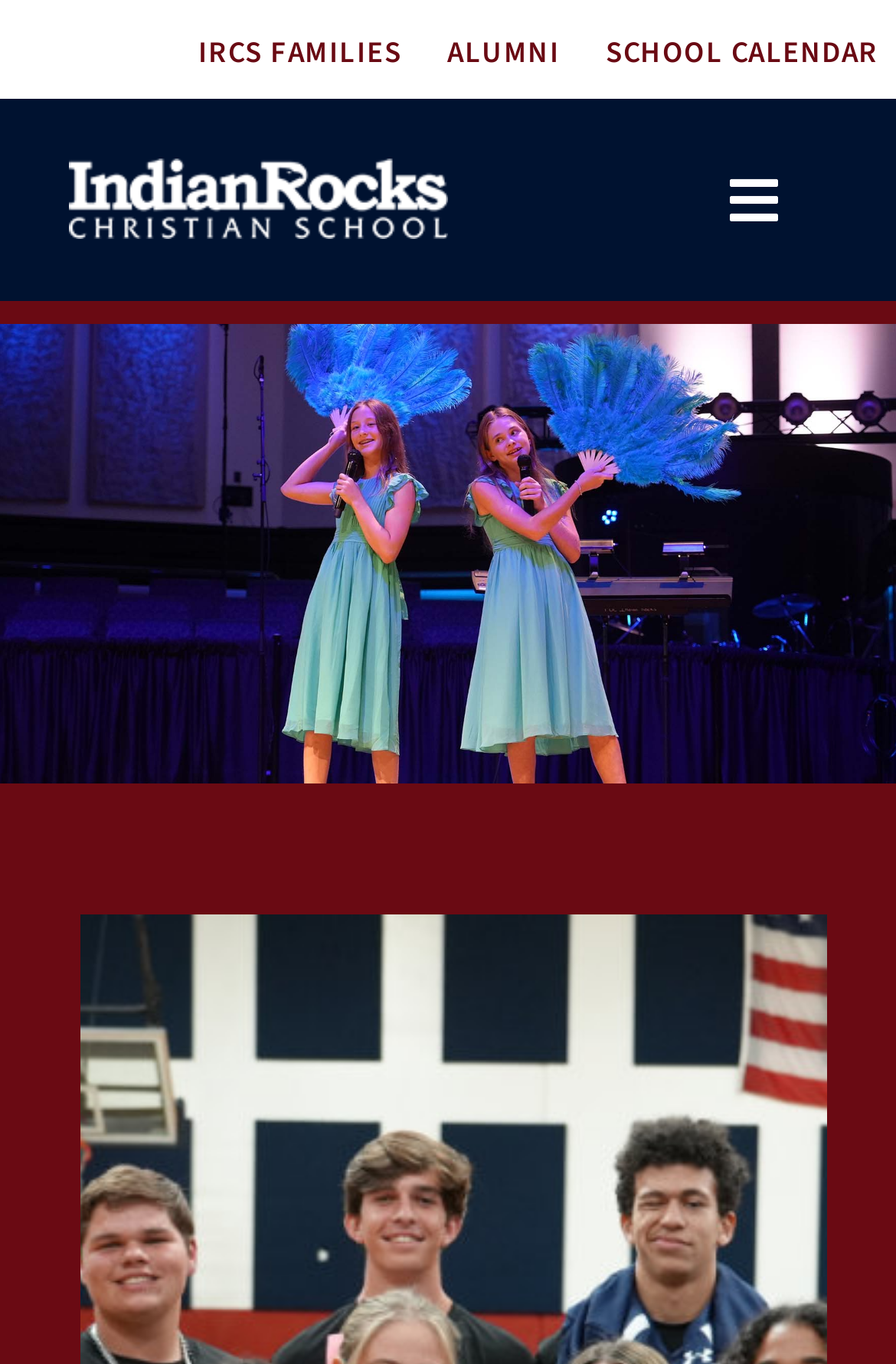How many links are there in the top navigation bar?
Please provide a single word or phrase as the answer based on the screenshot.

3